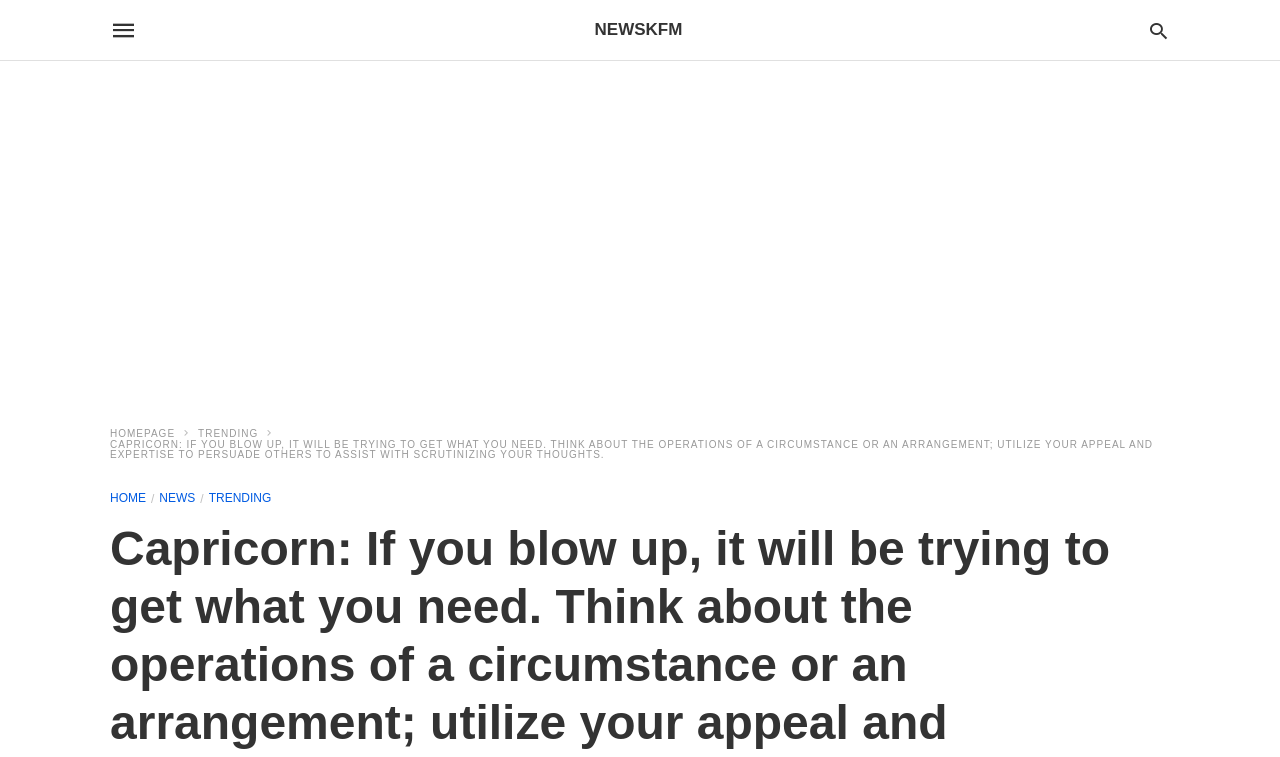Bounding box coordinates are given in the format (top-left x, top-left y, bottom-right x, bottom-right y). All values should be floating point numbers between 0 and 1. Provide the bounding box coordinate for the UI element described as: Homepage

[0.086, 0.565, 0.151, 0.58]